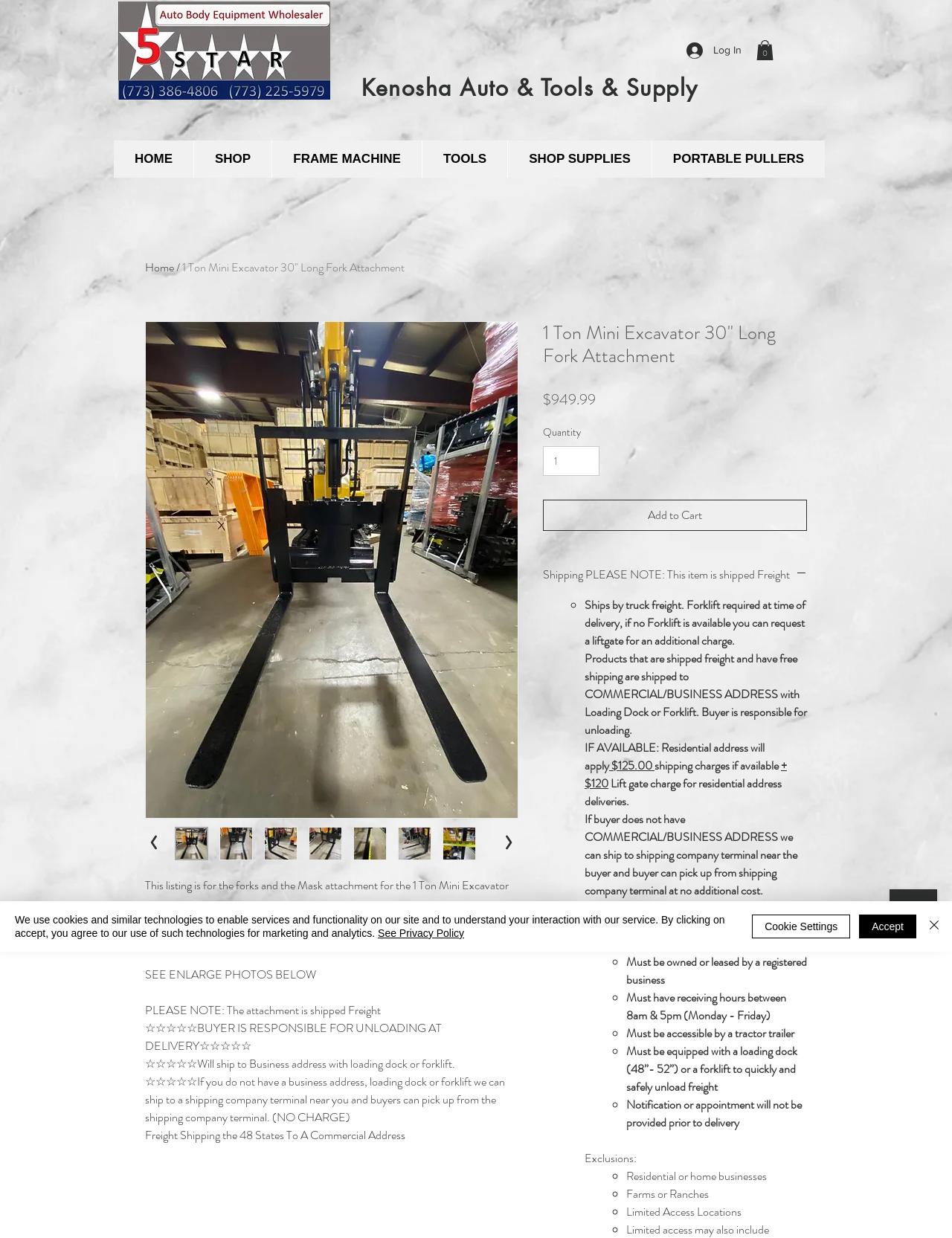What is the additional charge for residential address deliveries?
Offer a detailed and exhaustive answer to the question.

According to the shipping information, there is an additional charge of $125.00 for residential address deliveries, and a lift gate charge of $120 is also applicable.